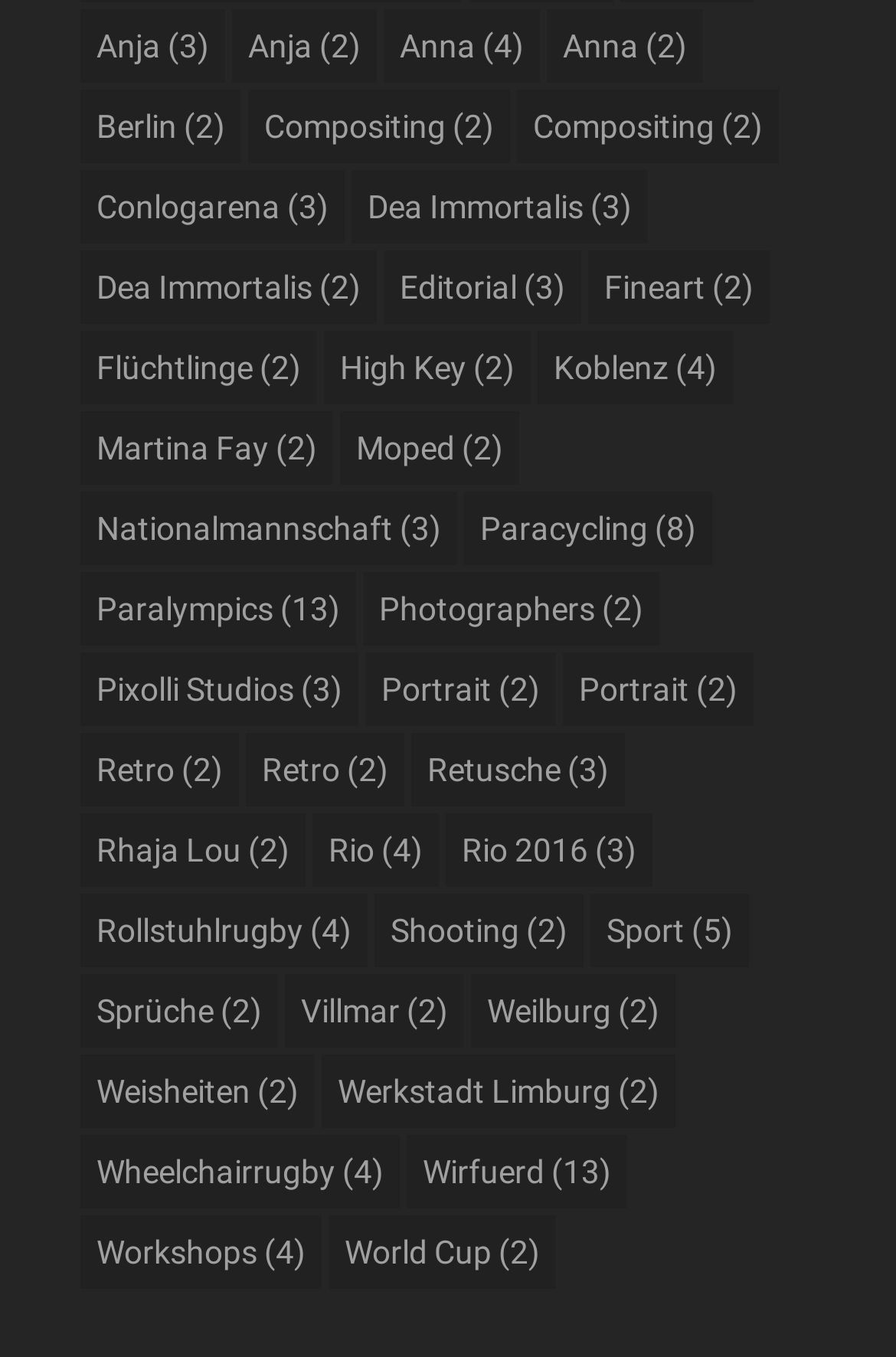Given the description: "wheelchairrugby (4)", determine the bounding box coordinates of the UI element. The coordinates should be formatted as four float numbers between 0 and 1, [left, top, right, bottom].

[0.09, 0.836, 0.446, 0.89]